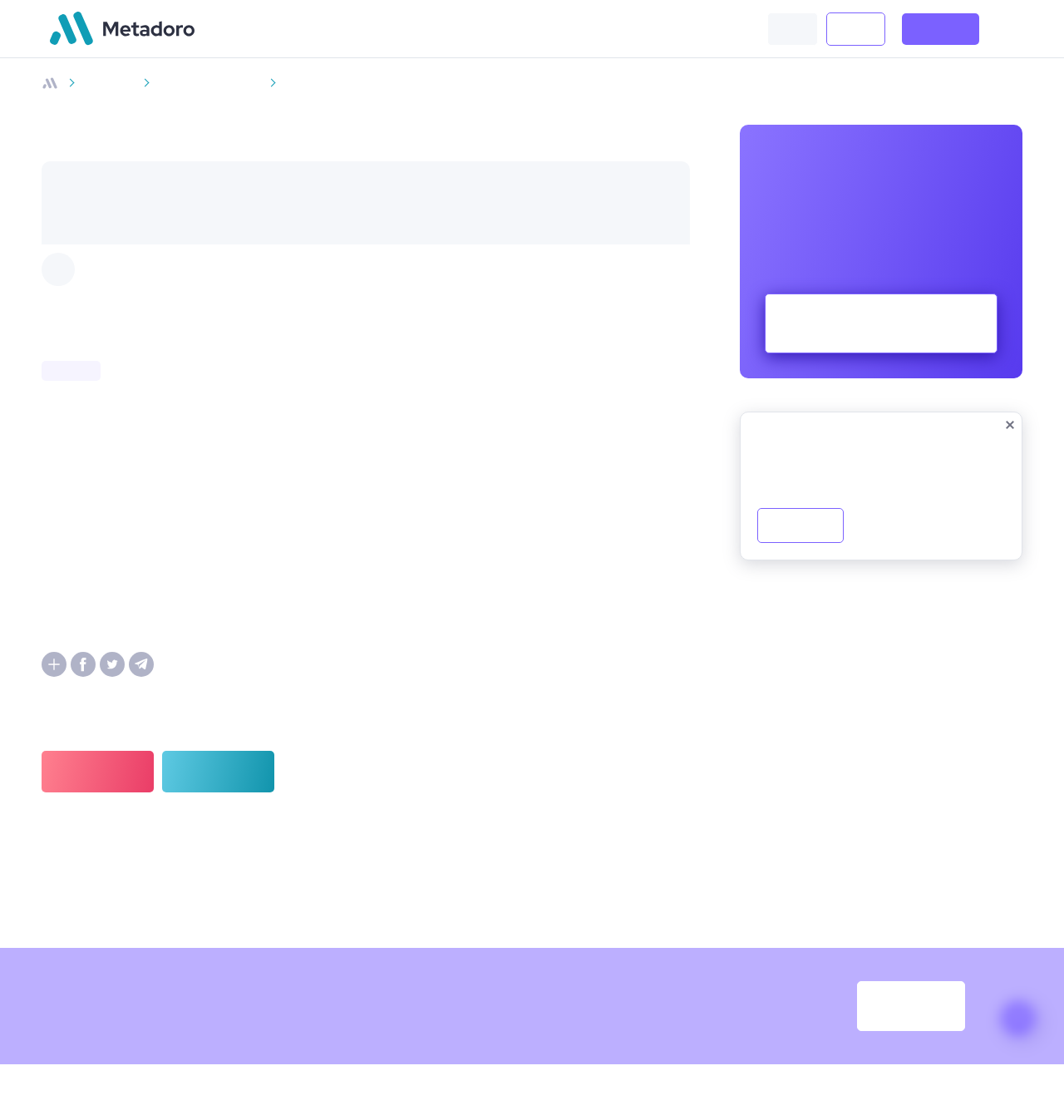Predict the bounding box coordinates of the area that should be clicked to accomplish the following instruction: "Click on the 'Help' link". The bounding box coordinates should consist of four float numbers between 0 and 1, i.e., [left, top, right, bottom].

[0.721, 0.011, 0.768, 0.04]